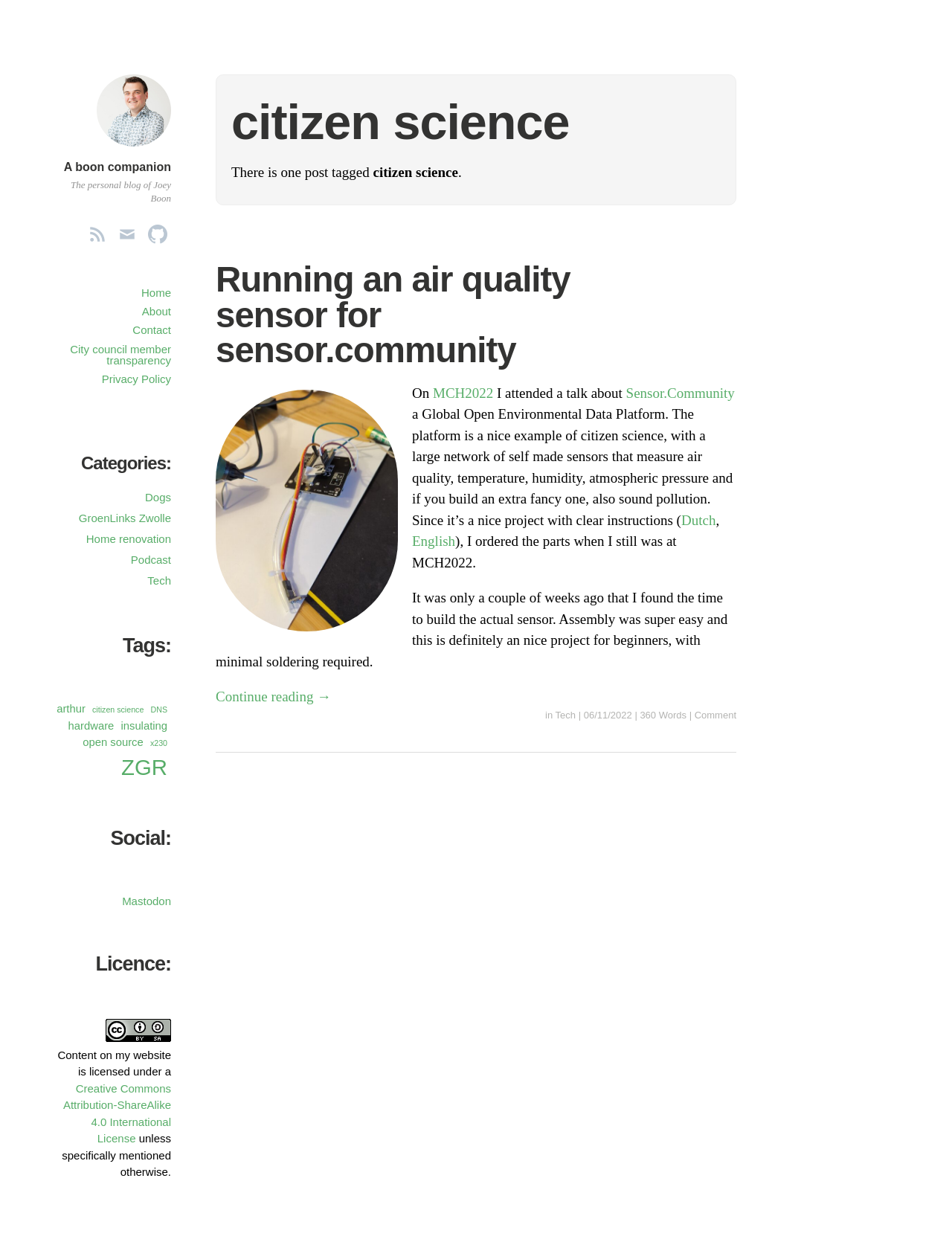Analyze and describe the webpage in a detailed narrative.

The webpage is a personal blog titled "citizen science – A boon companion". At the top, there is a link and an image with the same title, positioned side by side. Below them, there is a static text describing the blog as "The personal blog of Joey Boon". 

To the right of the title, there are several links, including "RSS", "Email", "Github", and navigation links to "Home", "About", "Contact", "City council member transparency", and "Privacy Policy". 

The main content of the webpage is divided into two sections. The first section is a header with a heading "citizen science" and a static text "There is one post tagged". The second section is an article with a heading "Running an air quality sensor for sensor.community" and a link to the same title. Below the heading, there is a figure, followed by a block of text describing the author's experience with building an air quality sensor. The text includes links to "MCH2022", "Sensor.Community", "Dutch", and "English". 

At the bottom of the article, there is a link to "Continue reading →" and a footer with links to categories, including "Tech", and a timestamp "06/11/2022". 

On the left side of the webpage, there is a complementary section with headings "Categories:", "Tags:", and "Social:". Under "Categories:", there are links to "Dogs", "GroenLinks Zwolle", "Home renovation", "Podcast", and "Tech". Under "Tags:", there are links to various tags, including "arthur", "citizen science", "DNS", "hardware", "insulating", "open source", "x230", and "ZGR". Under "Social:", there is a link to "Mastodon". 

Finally, at the bottom of the complementary section, there is a heading "Licence:" with a link to "Creative Commons License" and a static text describing the license terms.